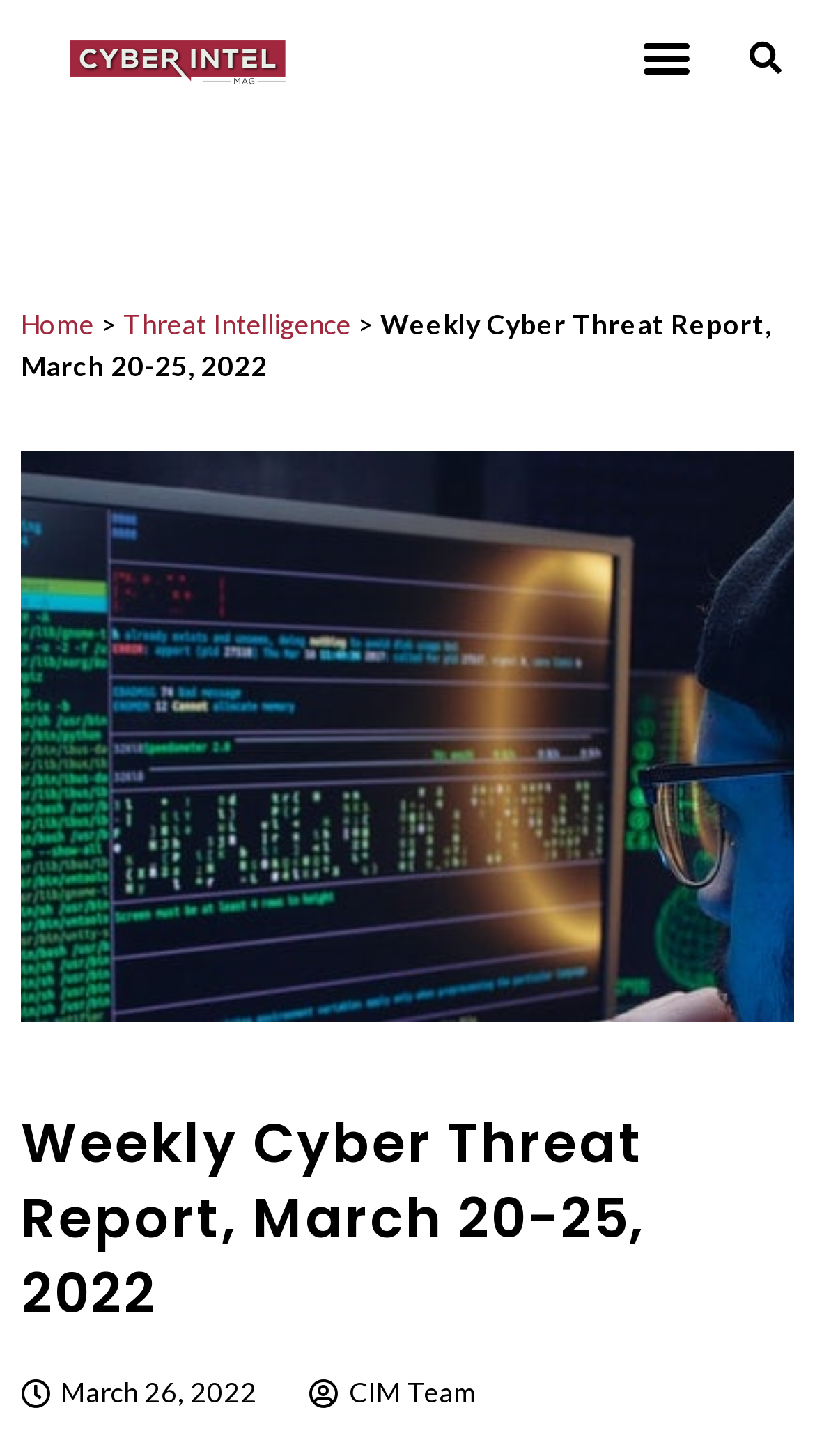Locate the primary headline on the webpage and provide its text.

Weekly Cyber Threat Report, March 20-25, 2022